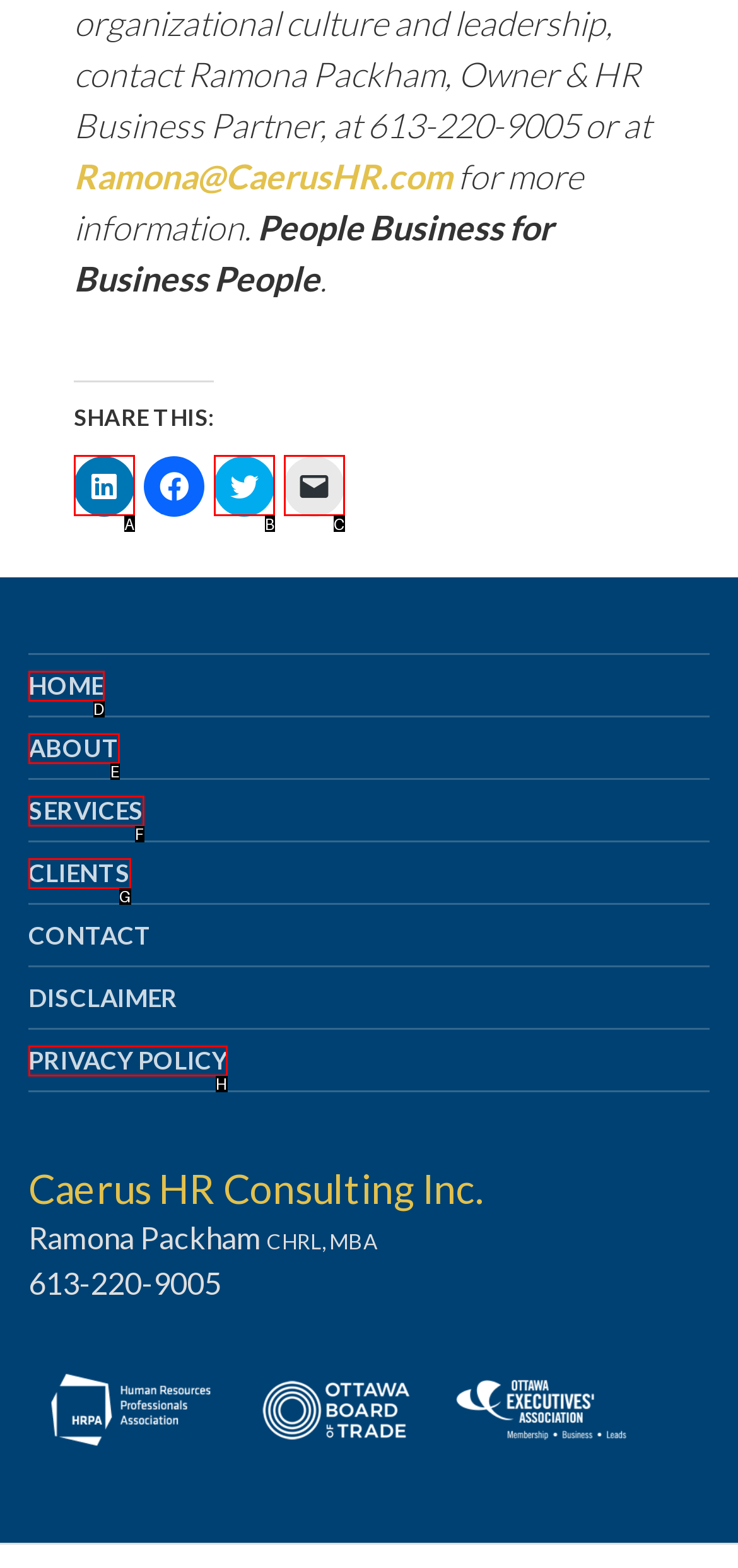Determine which option aligns with the description: Privacy Policy. Provide the letter of the chosen option directly.

H